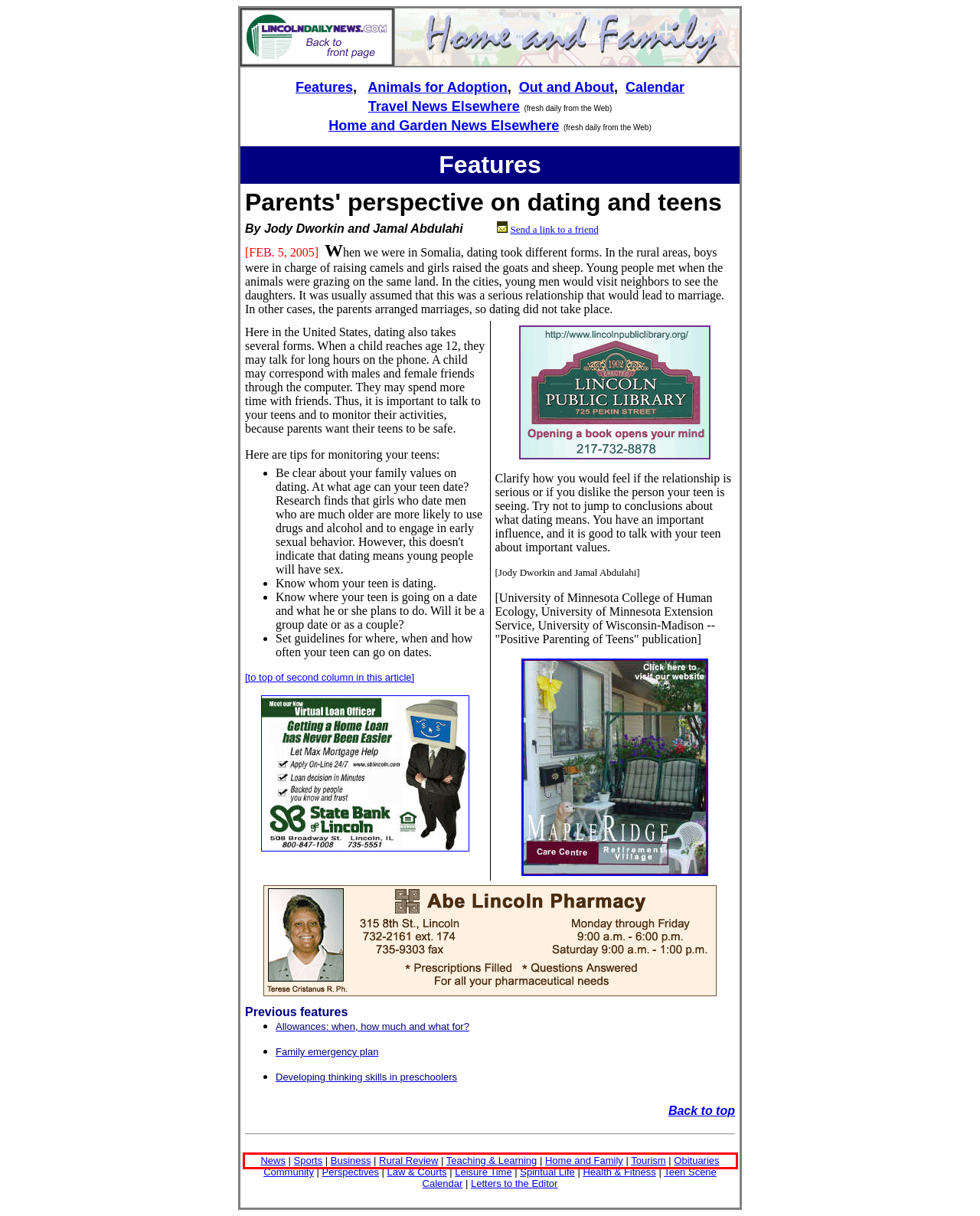You have a screenshot of a webpage where a UI element is enclosed in a red rectangle. Perform OCR to capture the text inside this red rectangle.

News | Sports | Business | Rural Review | Teaching & Learning | Home and Family | Tourism | Obituaries